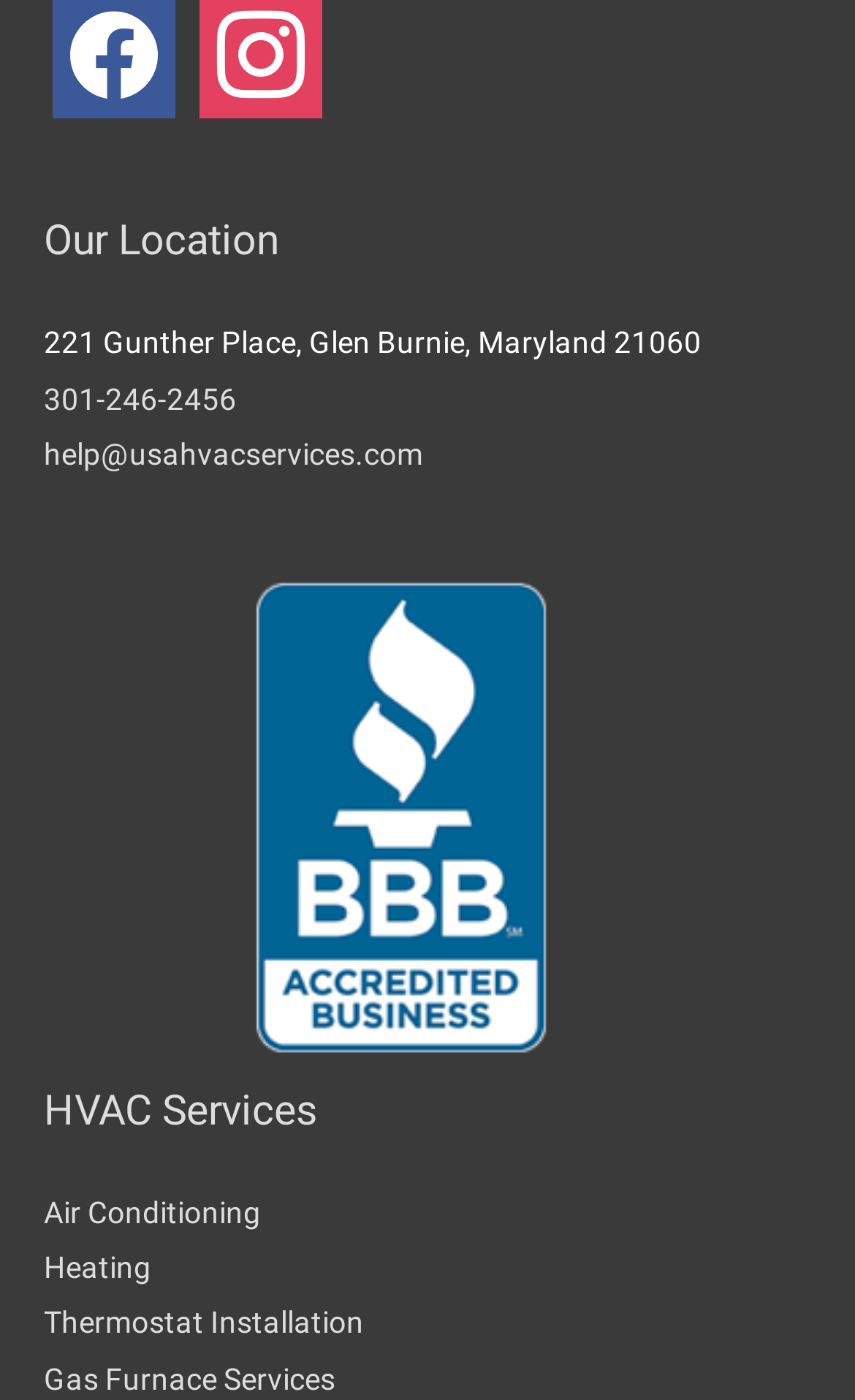Determine the bounding box coordinates of the element's region needed to click to follow the instruction: "View our location on the map". Provide these coordinates as four float numbers between 0 and 1, formatted as [left, top, right, bottom].

[0.051, 0.405, 0.879, 0.772]